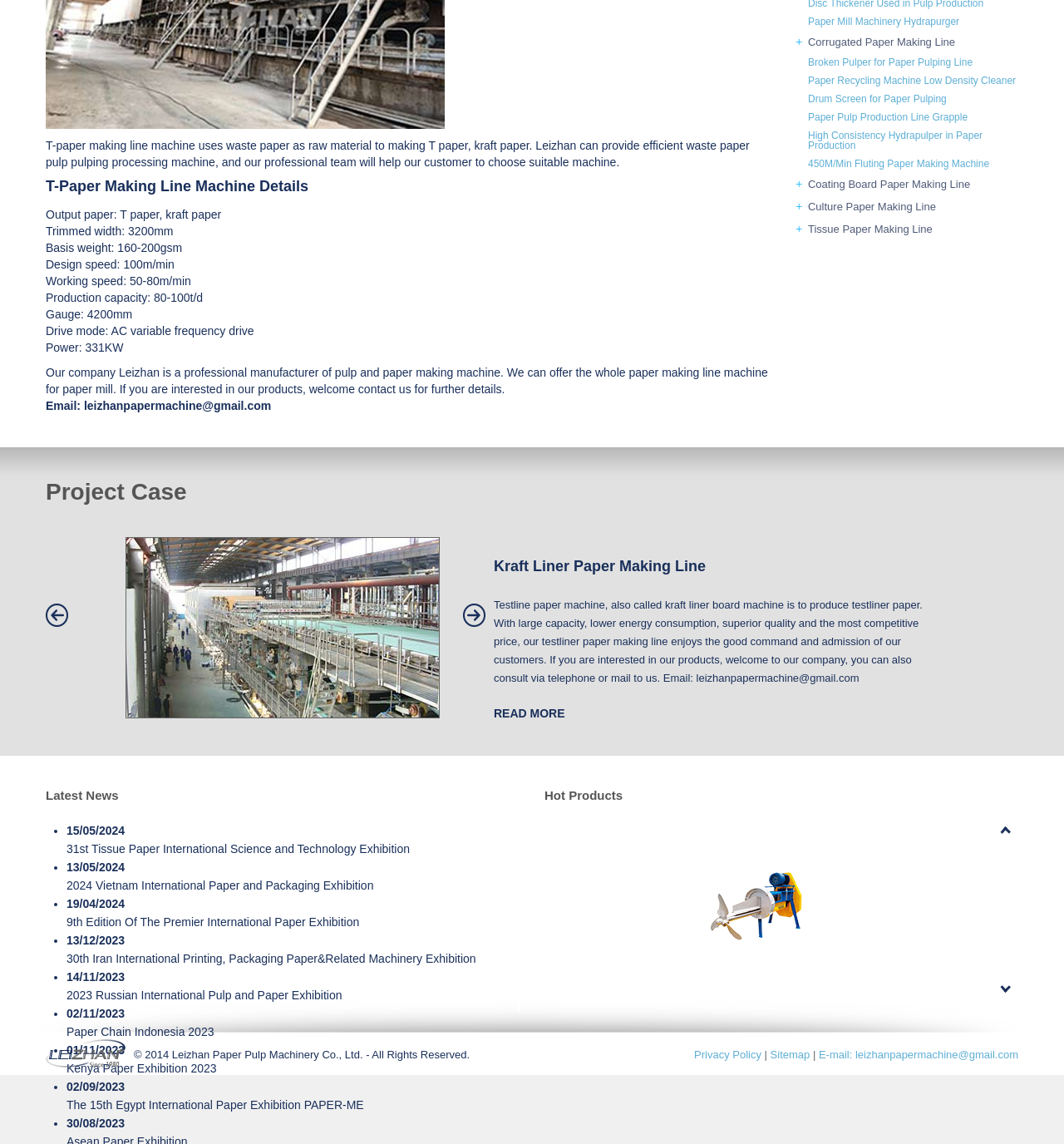Mark the bounding box of the element that matches the following description: "E-mail: leizhanpapermachine@gmail.com".

[0.769, 0.916, 0.957, 0.927]